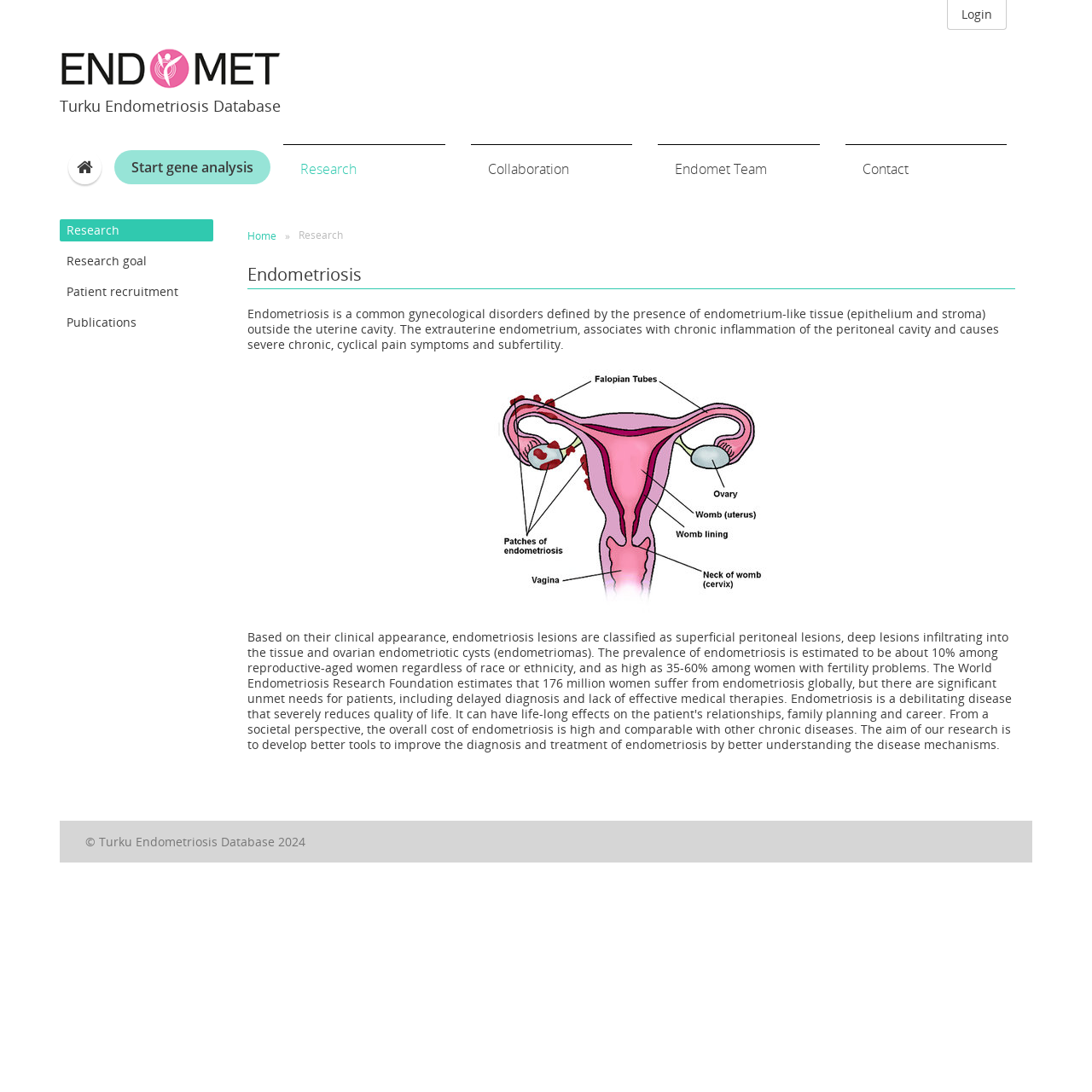Locate the bounding box coordinates of the area to click to fulfill this instruction: "Contact the Endomet team". The bounding box should be presented as four float numbers between 0 and 1, in the order [left, top, right, bottom].

[0.774, 0.132, 0.945, 0.177]